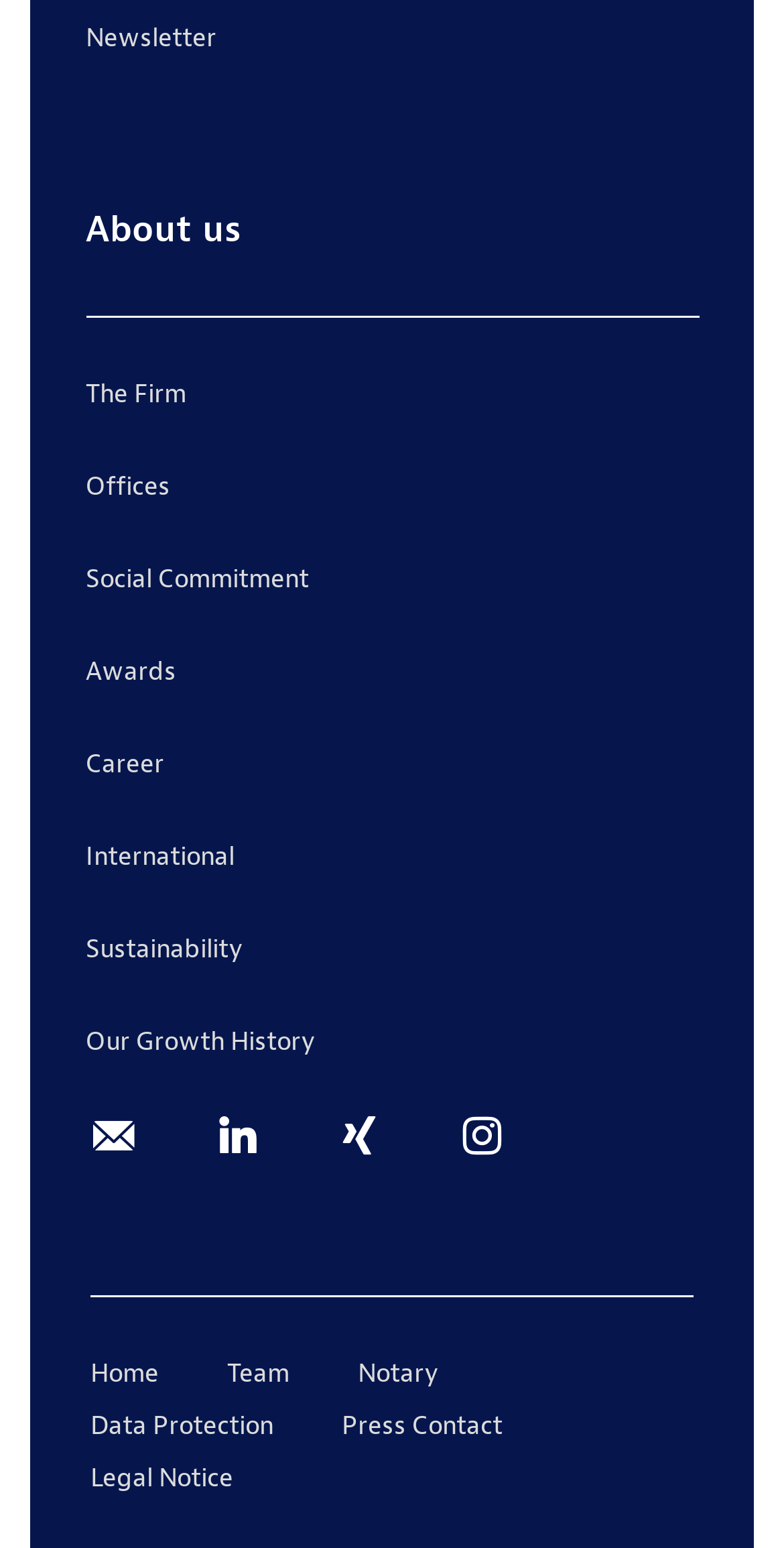Answer the following query concisely with a single word or phrase:
What is the second link in the bottom navigation menu?

Notary